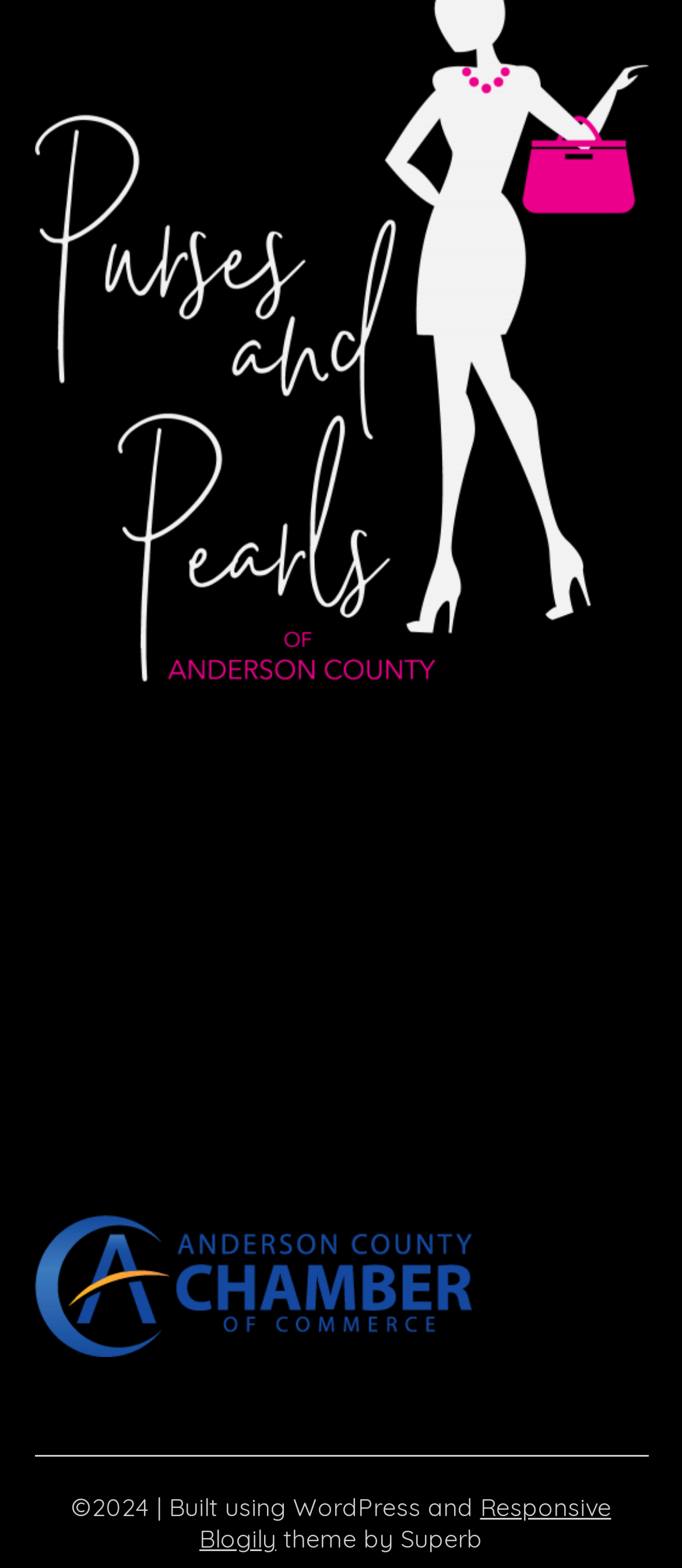What is the position of the 'Countdown' link on the webpage?
Please provide a comprehensive answer based on the visual information in the image.

By examining the bounding box coordinates of the 'Countdown' link, I found that its y1 and y2 values are 0.554 and 0.656, respectively, which suggests that it is located at the top-left section of the webpage.